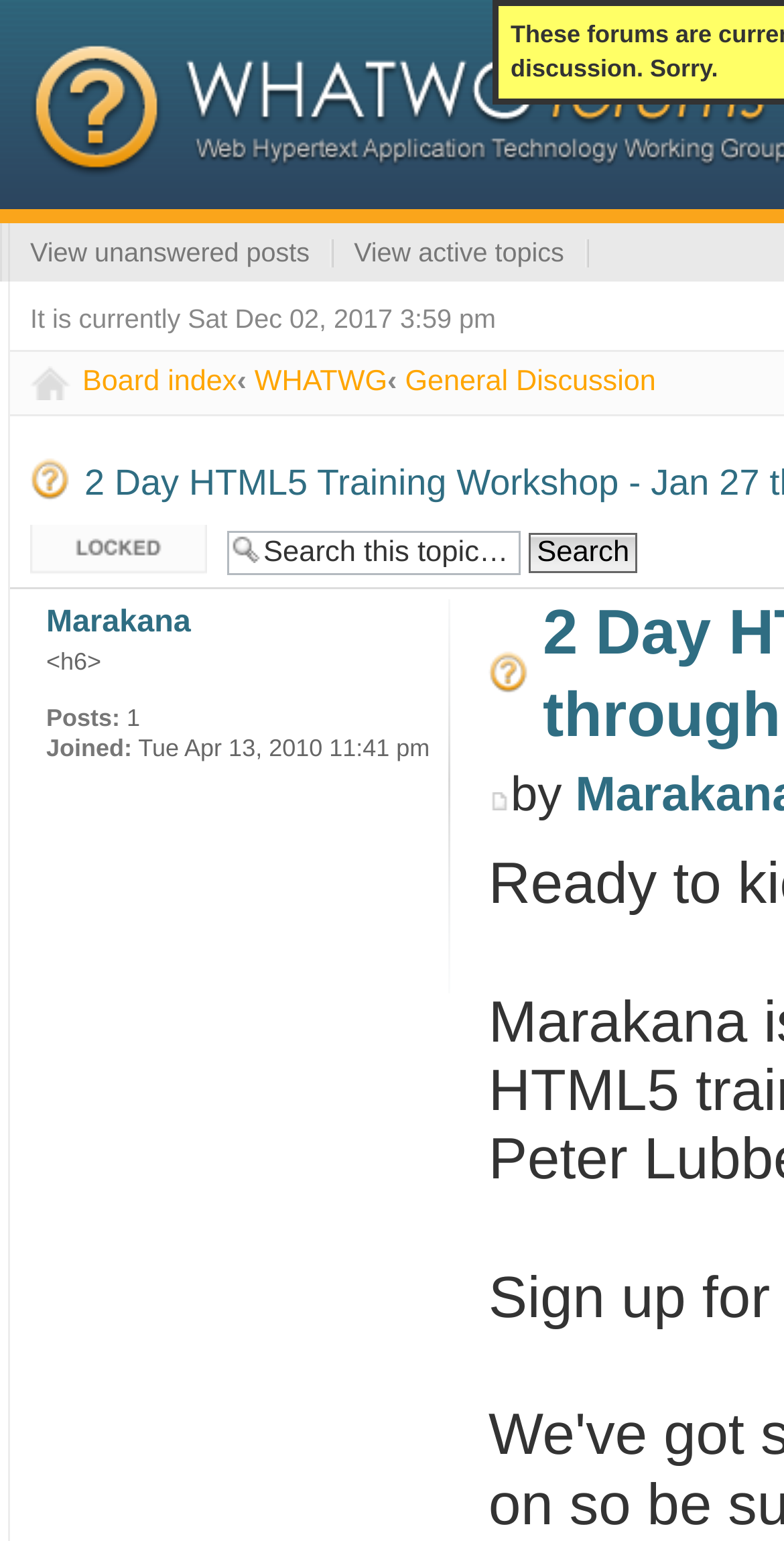Please specify the bounding box coordinates of the clickable region necessary for completing the following instruction: "Search for something". The coordinates must consist of four float numbers between 0 and 1, i.e., [left, top, right, bottom].

[0.674, 0.346, 0.813, 0.372]